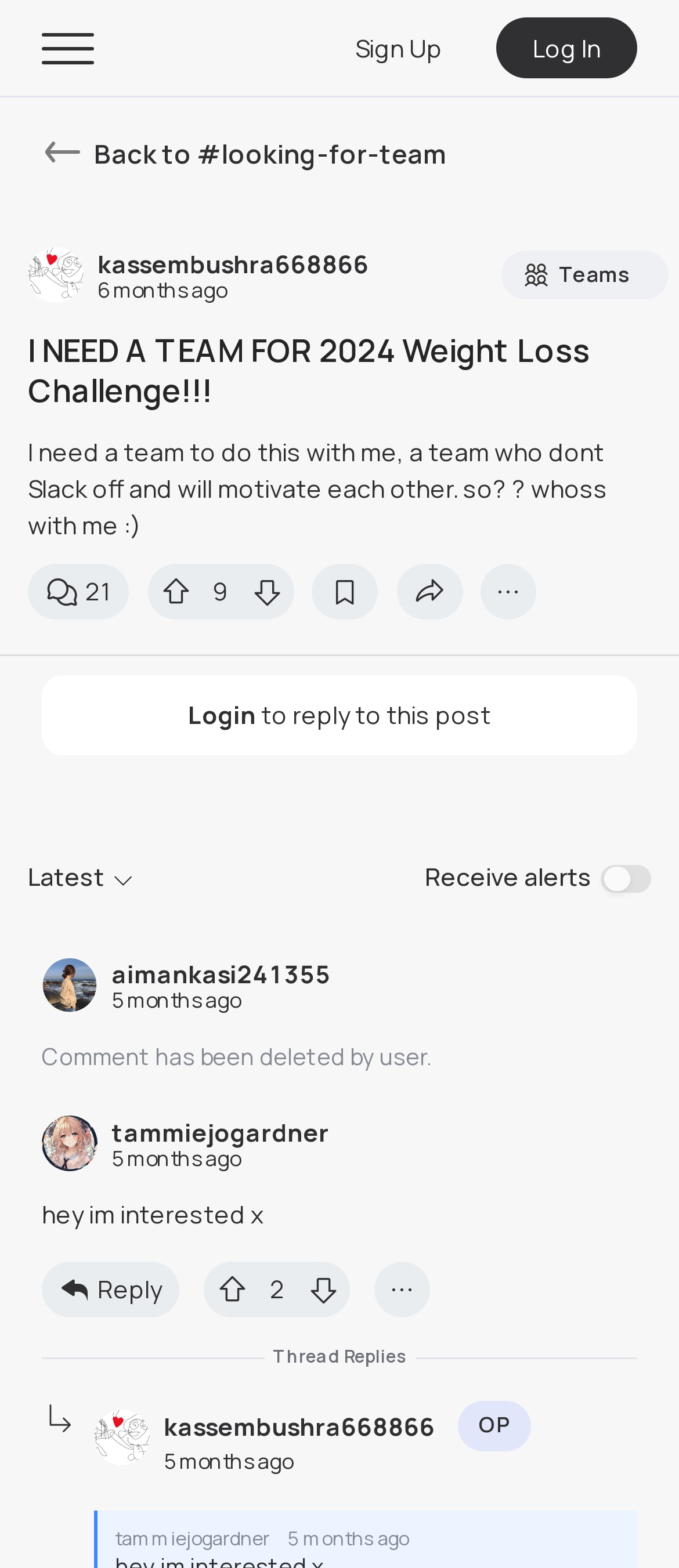Please identify the bounding box coordinates of the element's region that should be clicked to execute the following instruction: "Click on the 'Community' link". The bounding box coordinates must be four float numbers between 0 and 1, i.e., [left, top, right, bottom].

[0.062, 0.363, 0.733, 0.407]